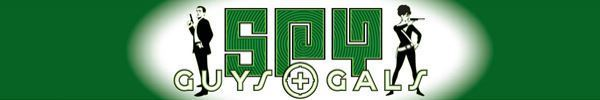Describe all the elements in the image with great detail.

The image features the logo for "Spy Guys and Gals," set against a vibrant green background. The design showcases a classic and playful spy theme, with a silhouette of a man in a suit holding a gun on the left and a woman in a stylish outfit aiming her firearm on the right. The central text prominently displays "SPY" in a bold, distinct font, intertwined with a spiral design that evokes a sense of intrigue and excitement. Below, the words "GUYS & GALS" are presented in an equally striking typeface, reinforcing the playful yet adventurous essence of the series. This logo encapsulates the essence of espionage with a fun twist, inviting viewers into the world of spies and thrilling adventures.